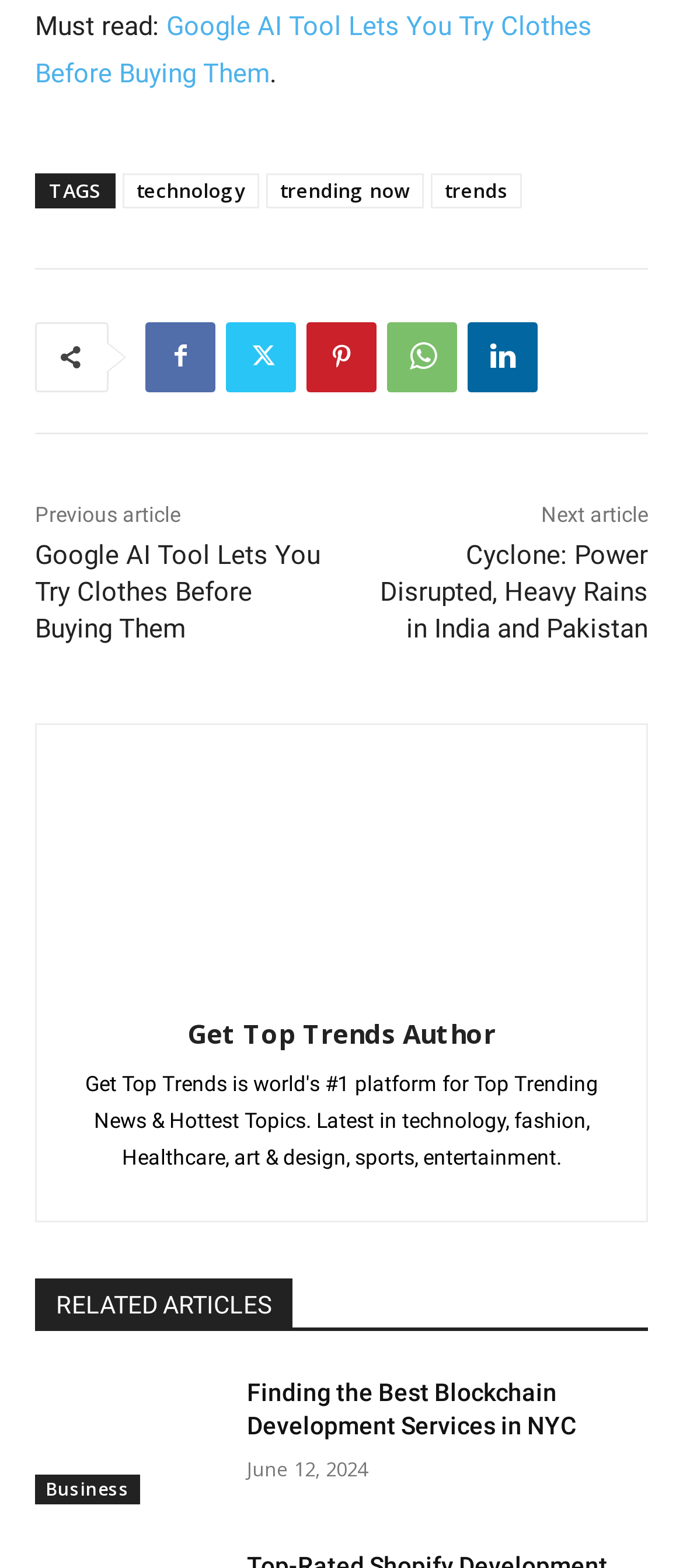Please find the bounding box coordinates of the section that needs to be clicked to achieve this instruction: "View related articles".

[0.082, 0.823, 0.397, 0.841]